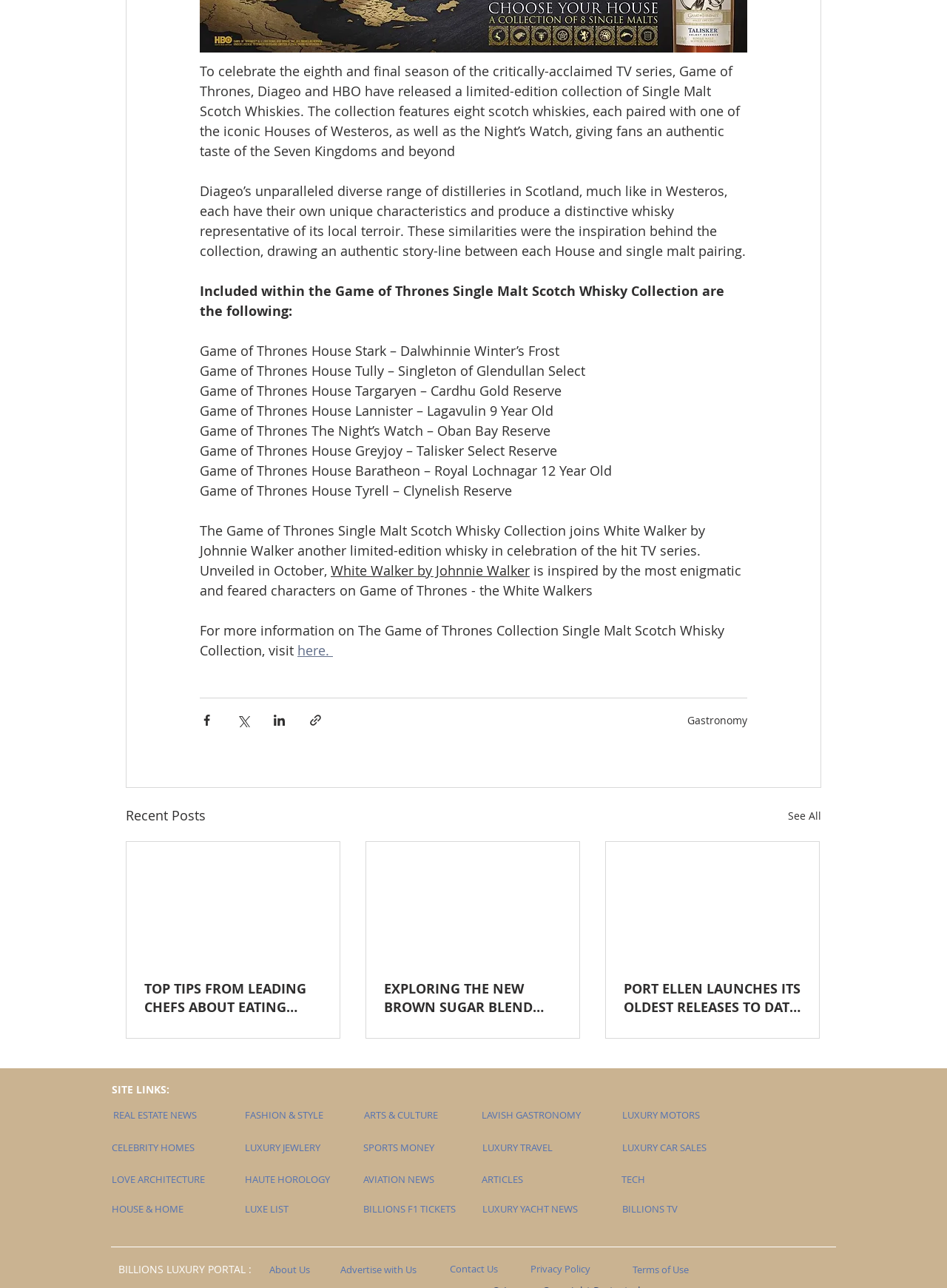What is the name of the whisky paired with House Stark?
Kindly offer a comprehensive and detailed response to the question.

The whisky paired with House Stark is Dalwhinnie Winter's Frost, as mentioned in the text 'Game of Thrones House Stark – Dalwhinnie Winter’s Frost'.